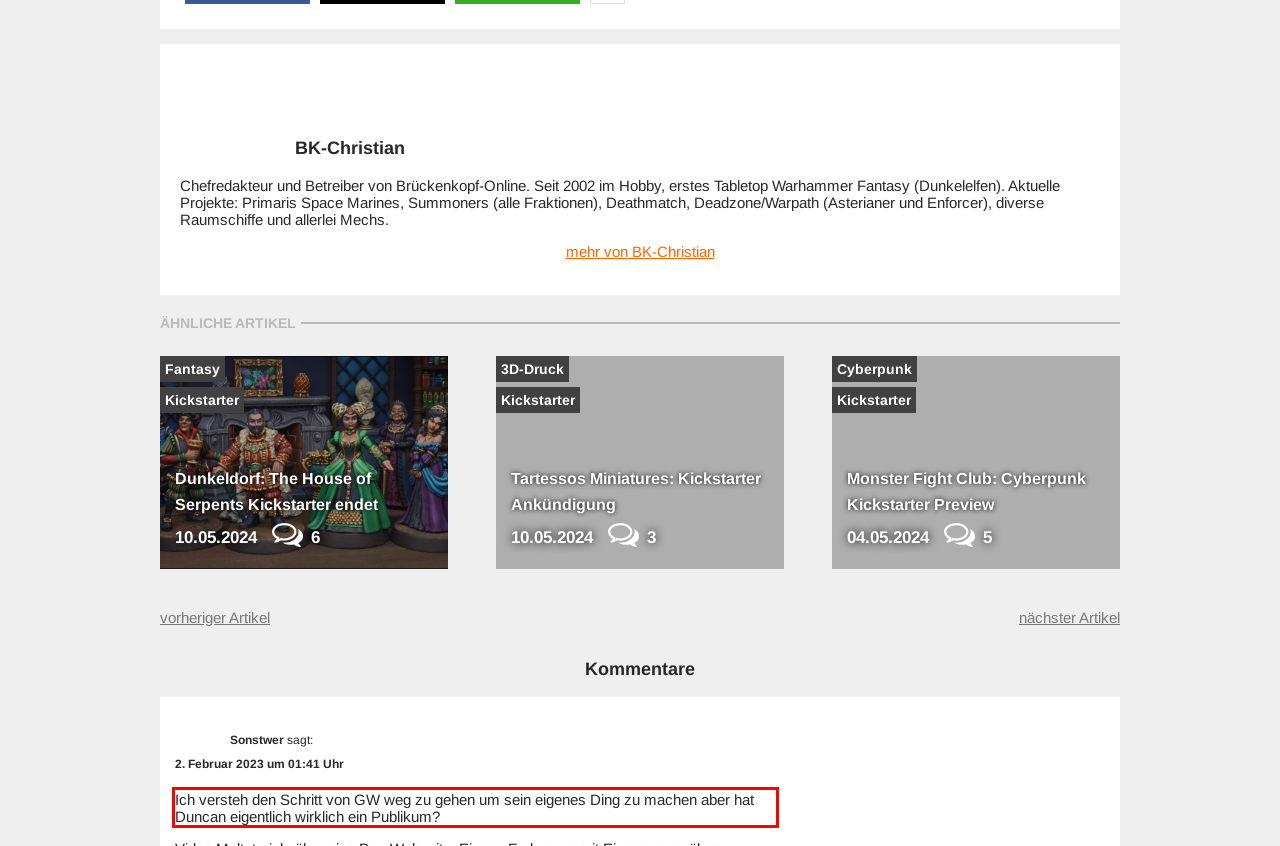Analyze the screenshot of the webpage that features a red bounding box and recognize the text content enclosed within this red bounding box.

Ich versteh den Schritt von GW weg zu gehen um sein eigenes Ding zu machen aber hat Duncan eigentlich wirklich ein Publikum?